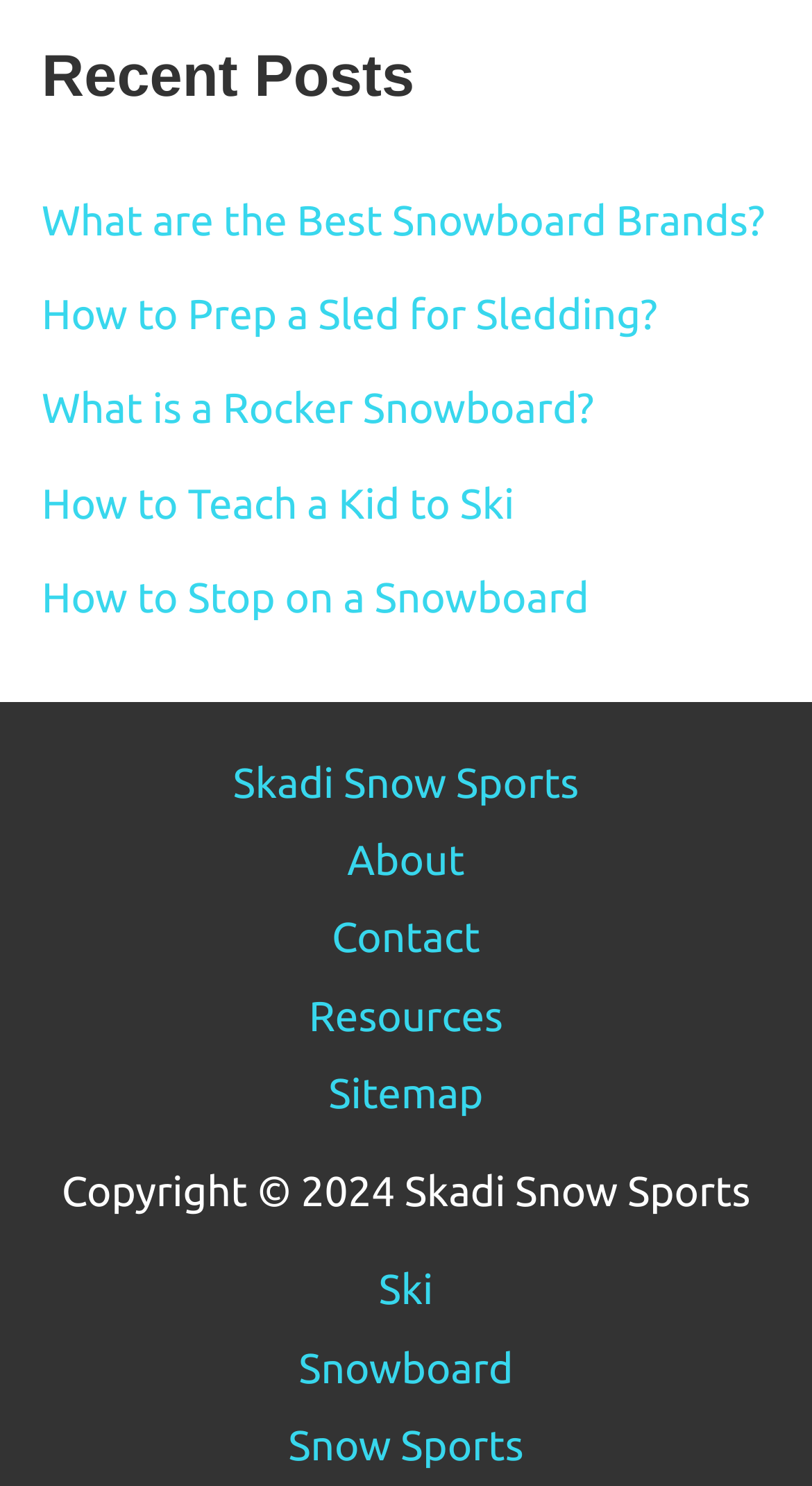Locate the bounding box coordinates of the element that should be clicked to fulfill the instruction: "Read about the best snowboard brands".

[0.051, 0.132, 0.942, 0.164]